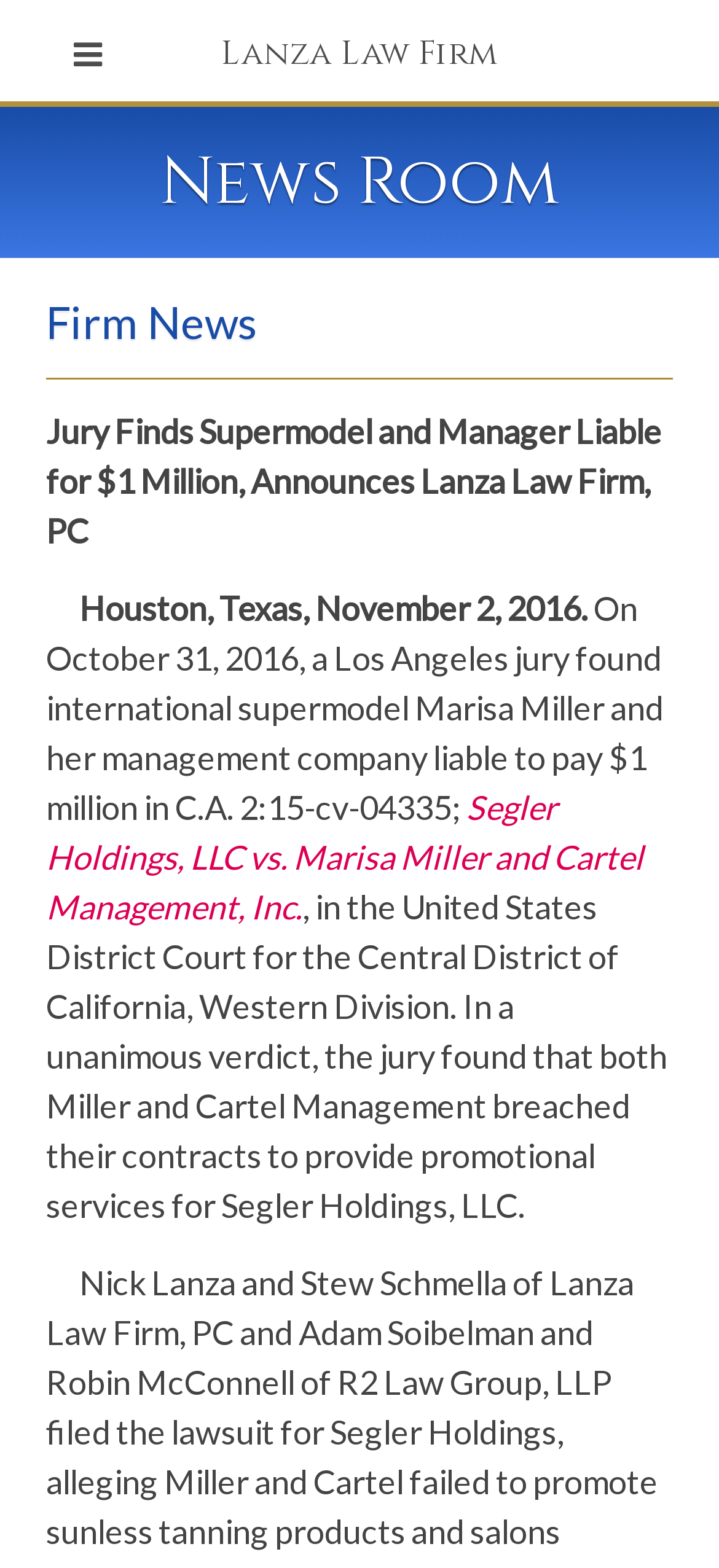What is the name of the supermodel mentioned in the news article?
From the image, provide a succinct answer in one word or a short phrase.

Marisa Miller